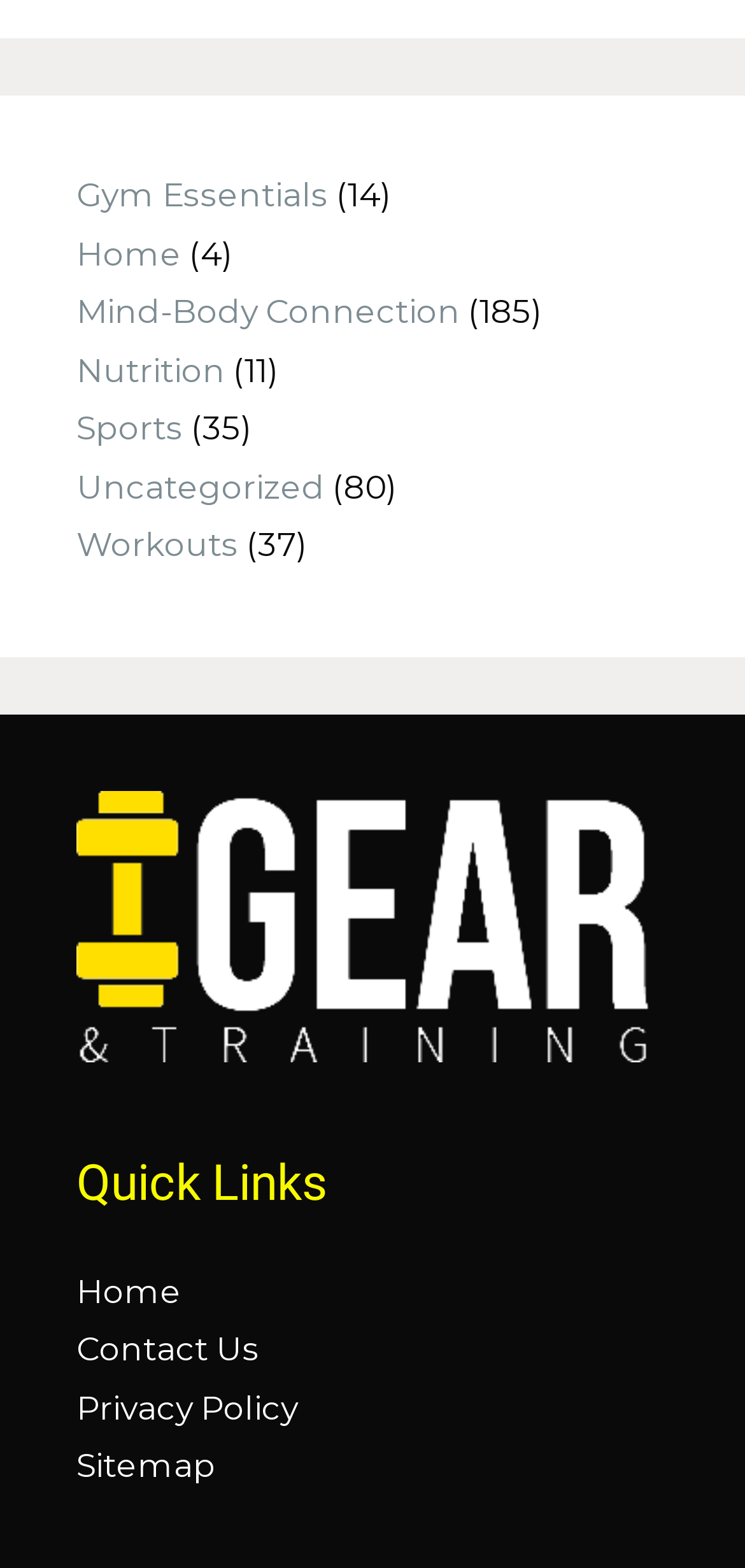Kindly determine the bounding box coordinates of the area that needs to be clicked to fulfill this instruction: "Go to Home".

[0.103, 0.15, 0.244, 0.174]